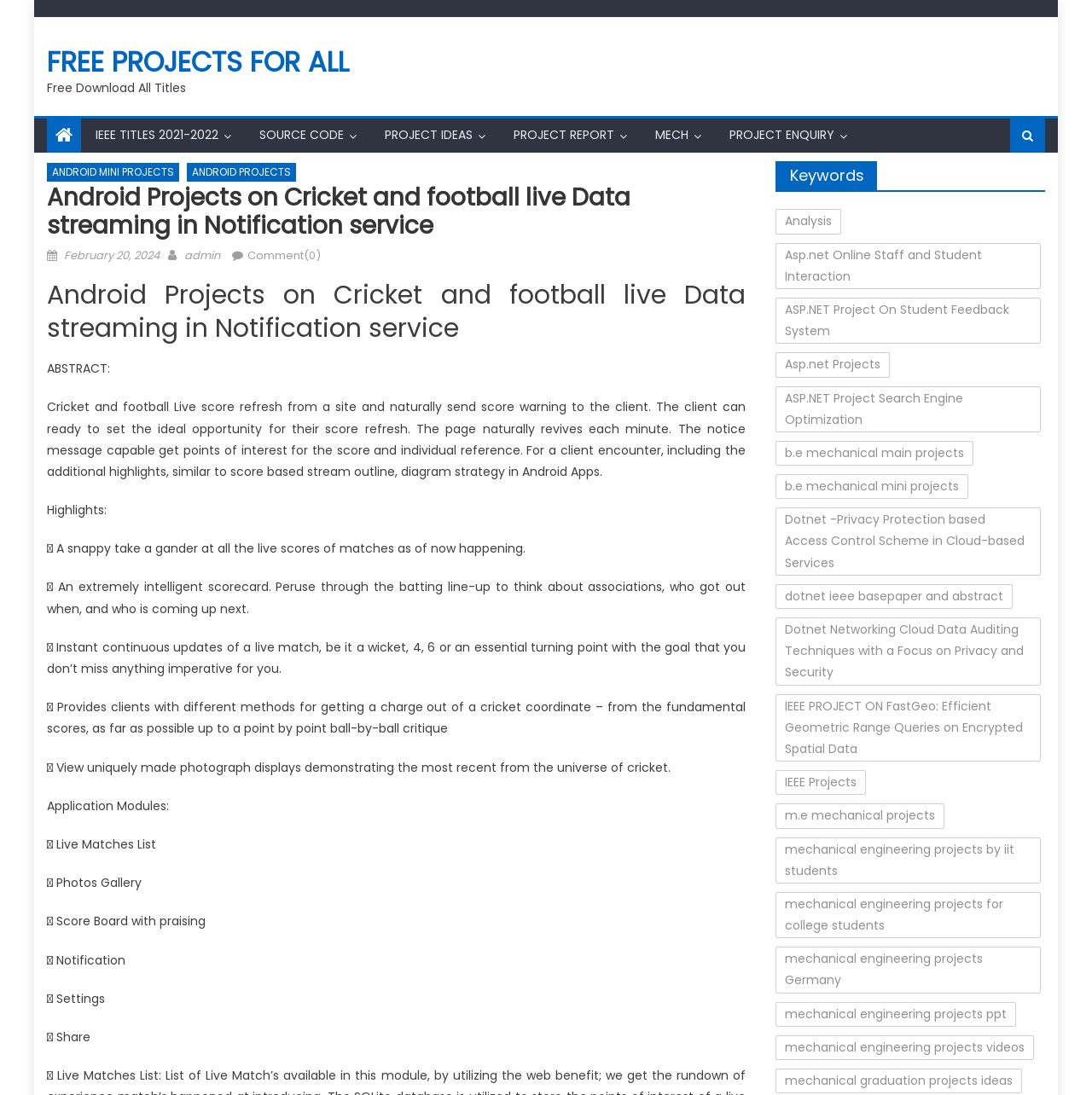Please find the bounding box coordinates of the section that needs to be clicked to achieve this instruction: "Read 'ABSTRACT:'".

[0.043, 0.329, 0.101, 0.344]